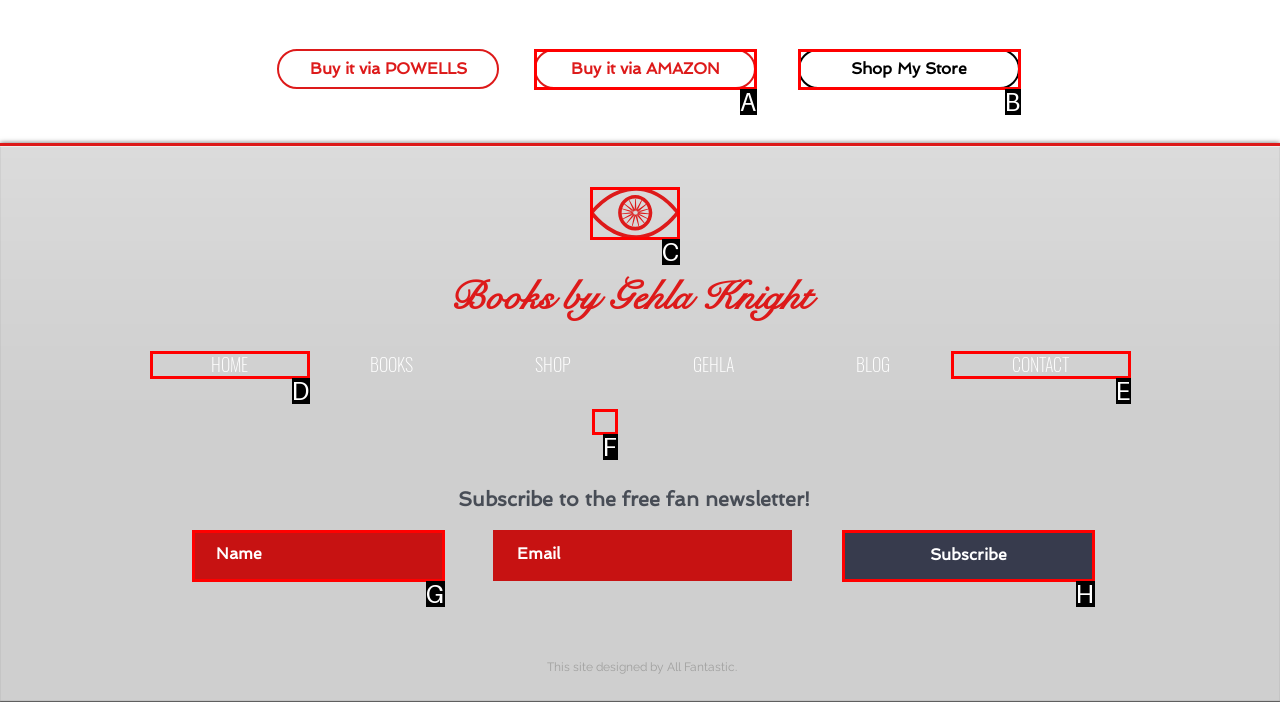Based on the description #comp-jkl7ohr8 svg [data-color="1"] {fill: #DD1A1A;}, identify the most suitable HTML element from the options. Provide your answer as the corresponding letter.

C